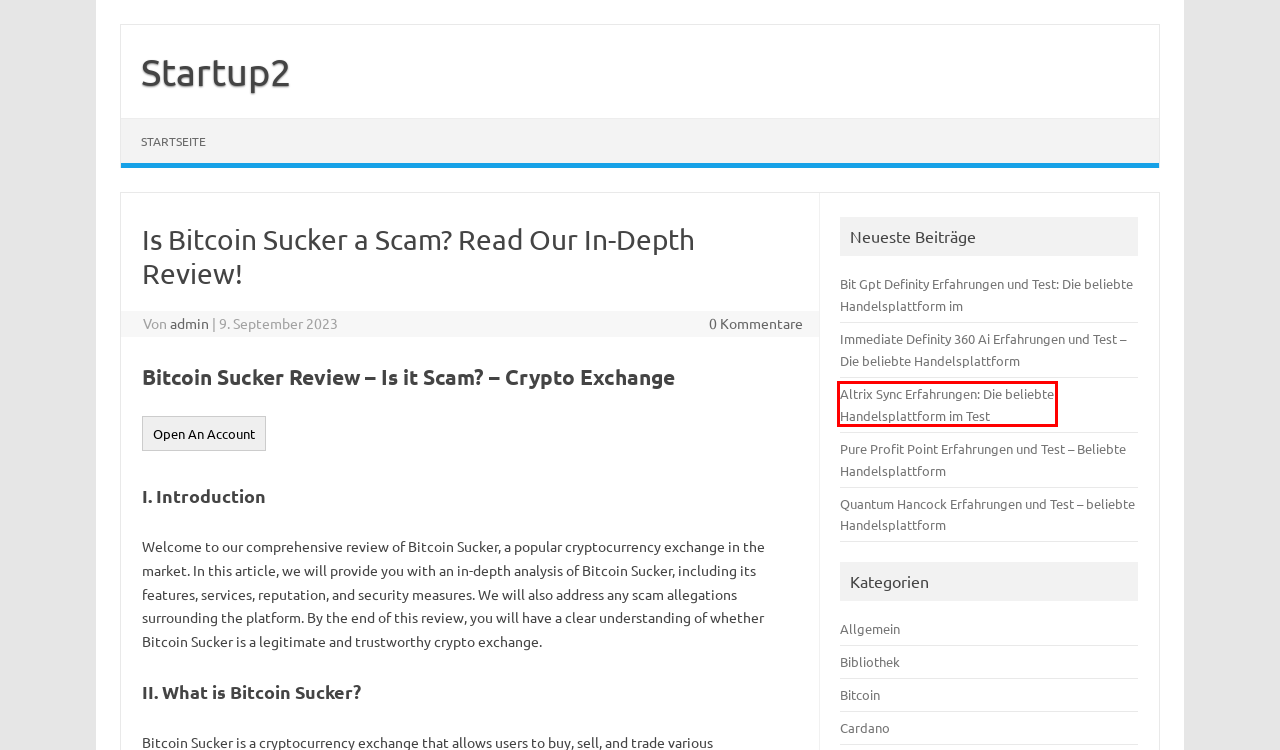Given a screenshot of a webpage with a red bounding box around a UI element, please identify the most appropriate webpage description that matches the new webpage after you click on the element. Here are the candidates:
A. Bibliothek – Startup2
B. Bitcoin – Startup2
C. admin – Startup2
D. Cardano – Startup2
E. Startup2
F. Allgemein – Startup2
G. Altrix Sync Erfahrungen: Die beliebte Handelsplattform im Test – Startup2
H. Bit Gpt Definity Erfahrungen und Test: Die beliebte Handelsplattform im – Startup2

G